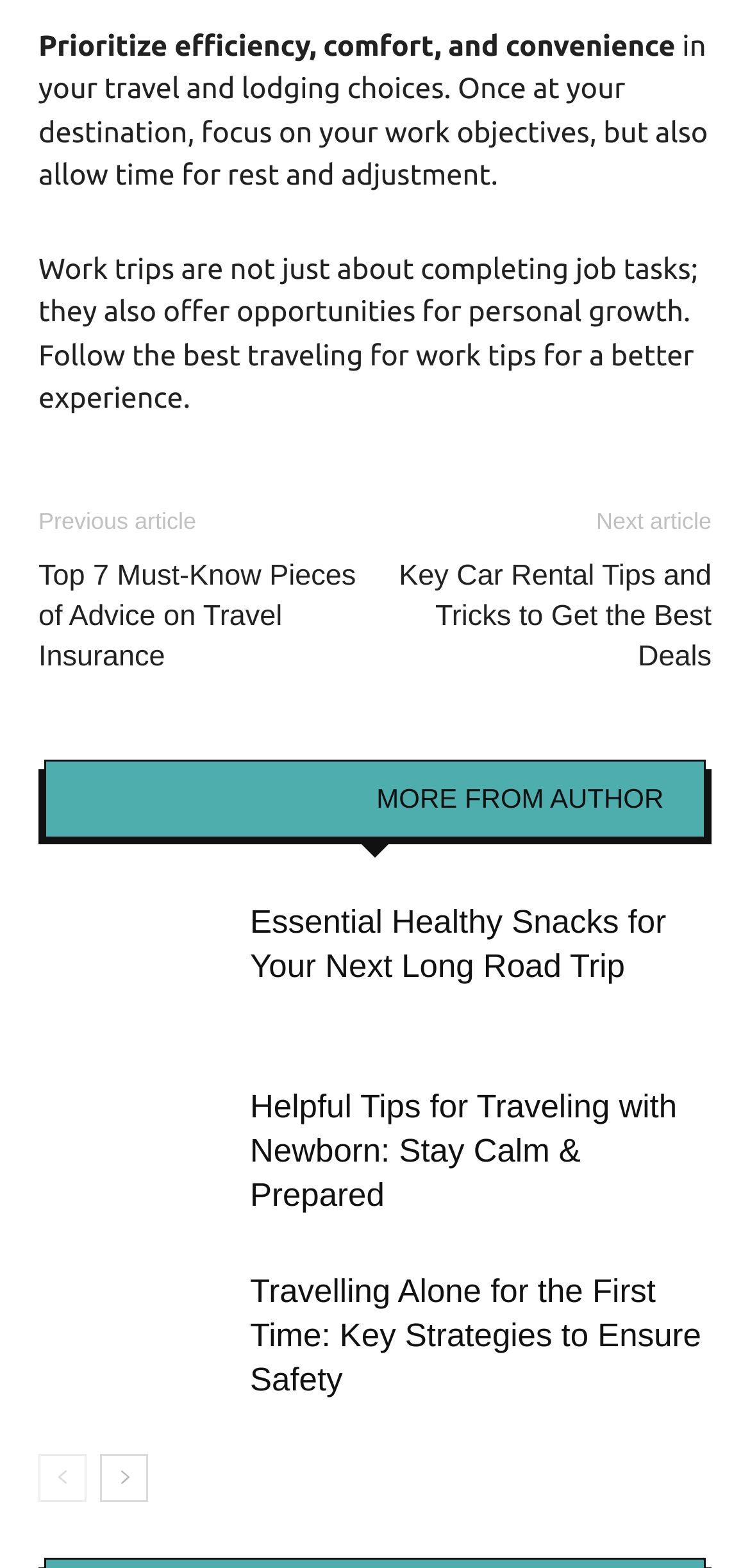Please identify the bounding box coordinates of the element that needs to be clicked to perform the following instruction: "View the article on travel insurance".

[0.051, 0.354, 0.5, 0.431]